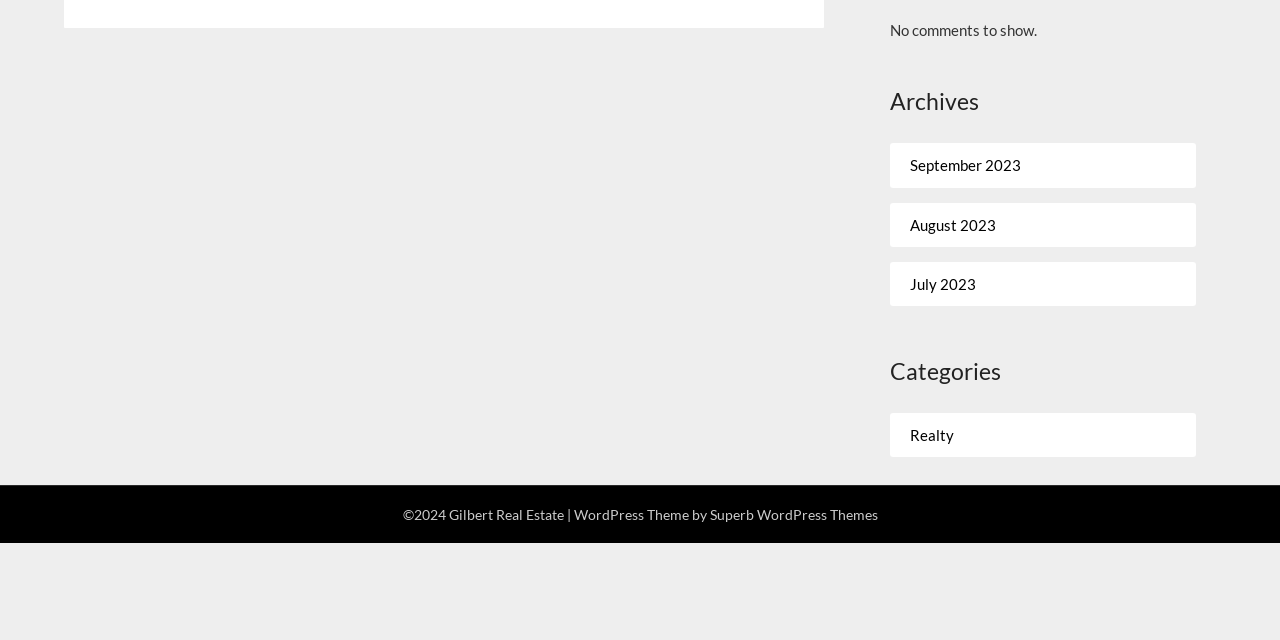Identify the bounding box for the element characterized by the following description: "September 2023".

[0.711, 0.244, 0.798, 0.272]